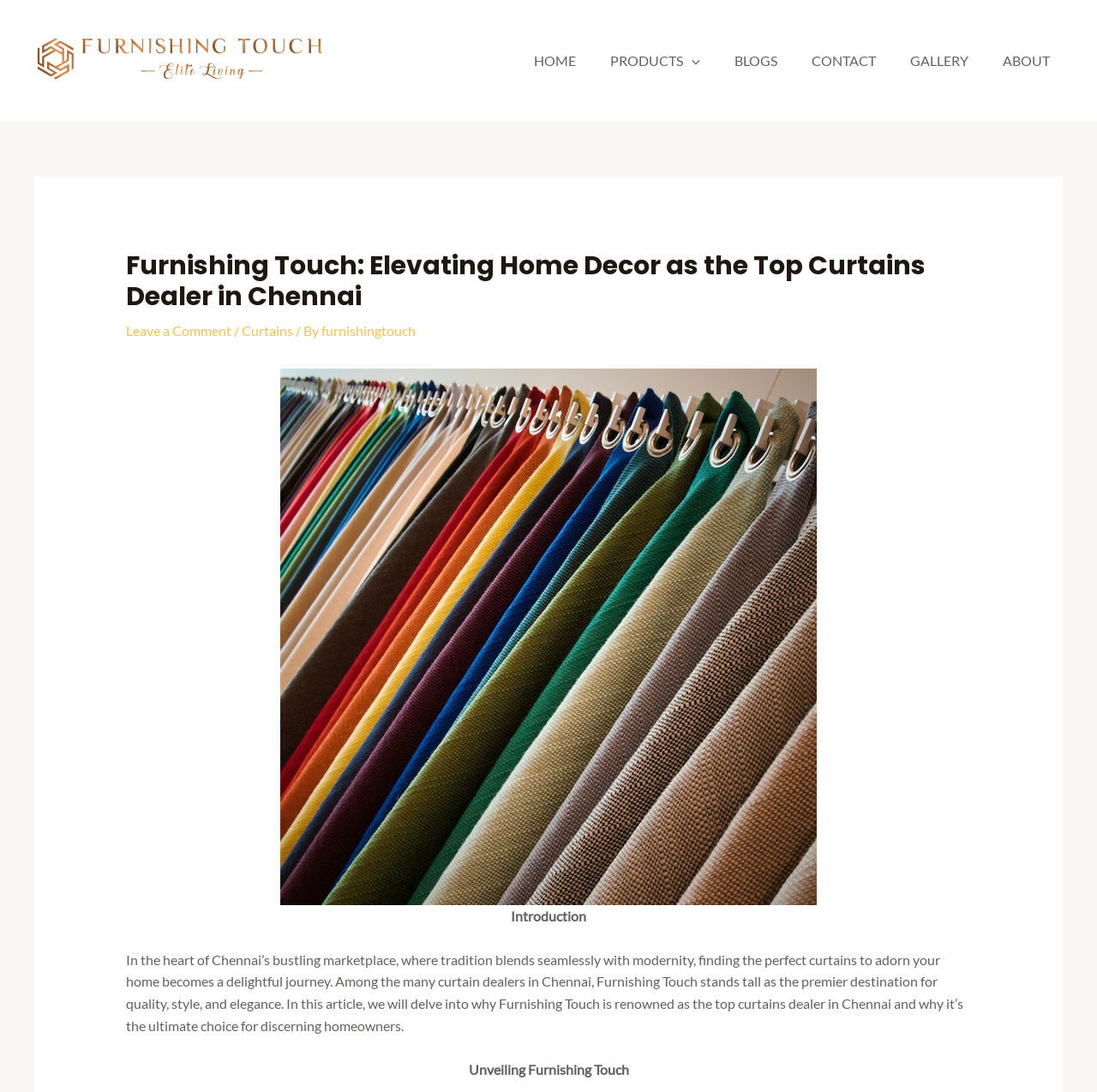Respond concisely with one word or phrase to the following query:
What is the topic of the article?

Curtains